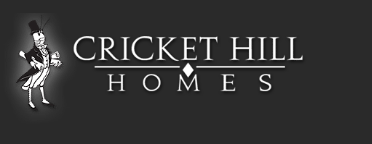What is emphasized in larger lettering?
Look at the image and respond with a one-word or short-phrase answer.

CRICKET HILL